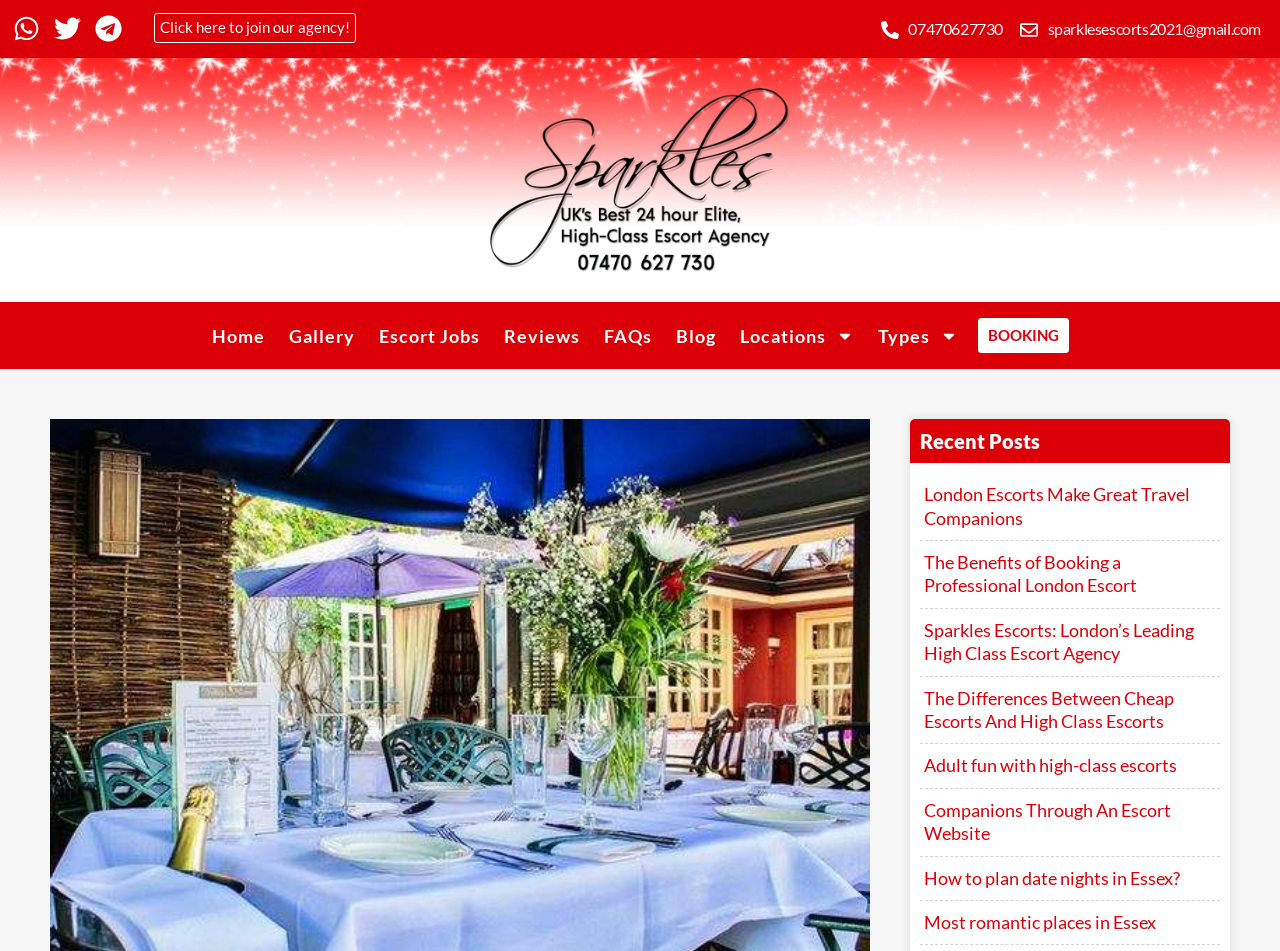What is the phone number to contact?
Based on the image, give a concise answer in the form of a single word or short phrase.

07470627730